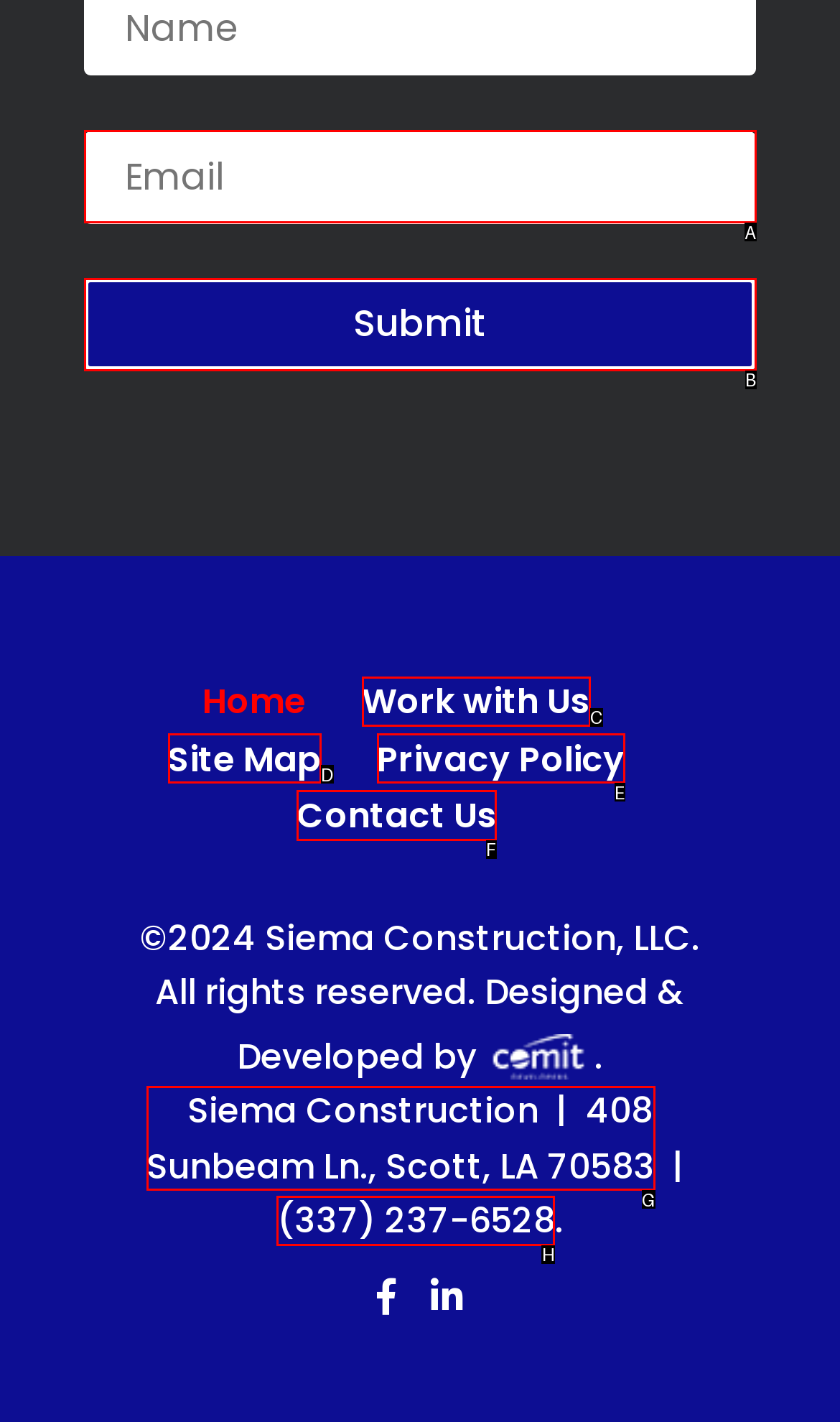Indicate the HTML element that should be clicked to perform the task: Contact Us Reply with the letter corresponding to the chosen option.

F